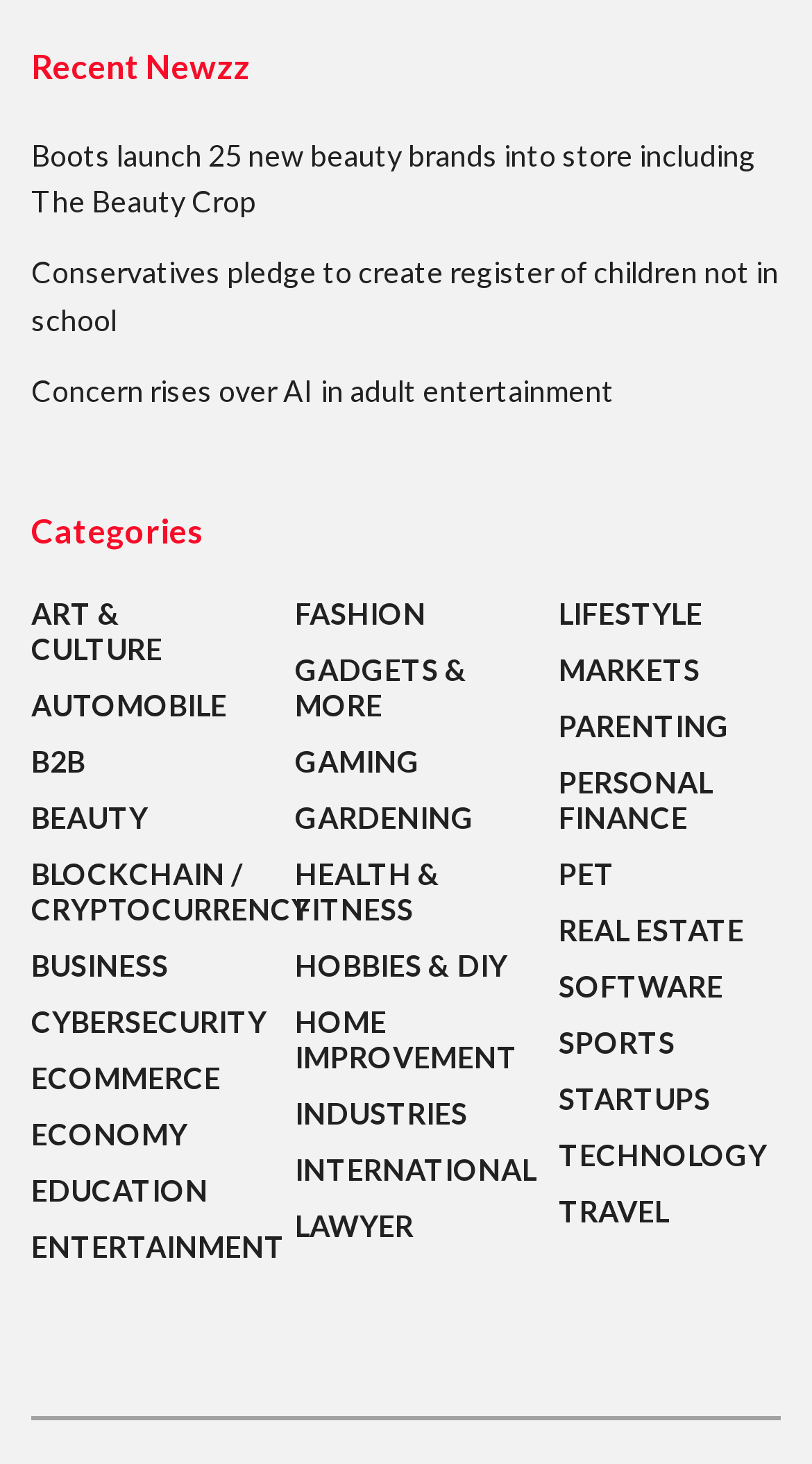Identify the bounding box coordinates of the specific part of the webpage to click to complete this instruction: "Discover news about AI in adult entertainment".

[0.038, 0.255, 0.756, 0.279]